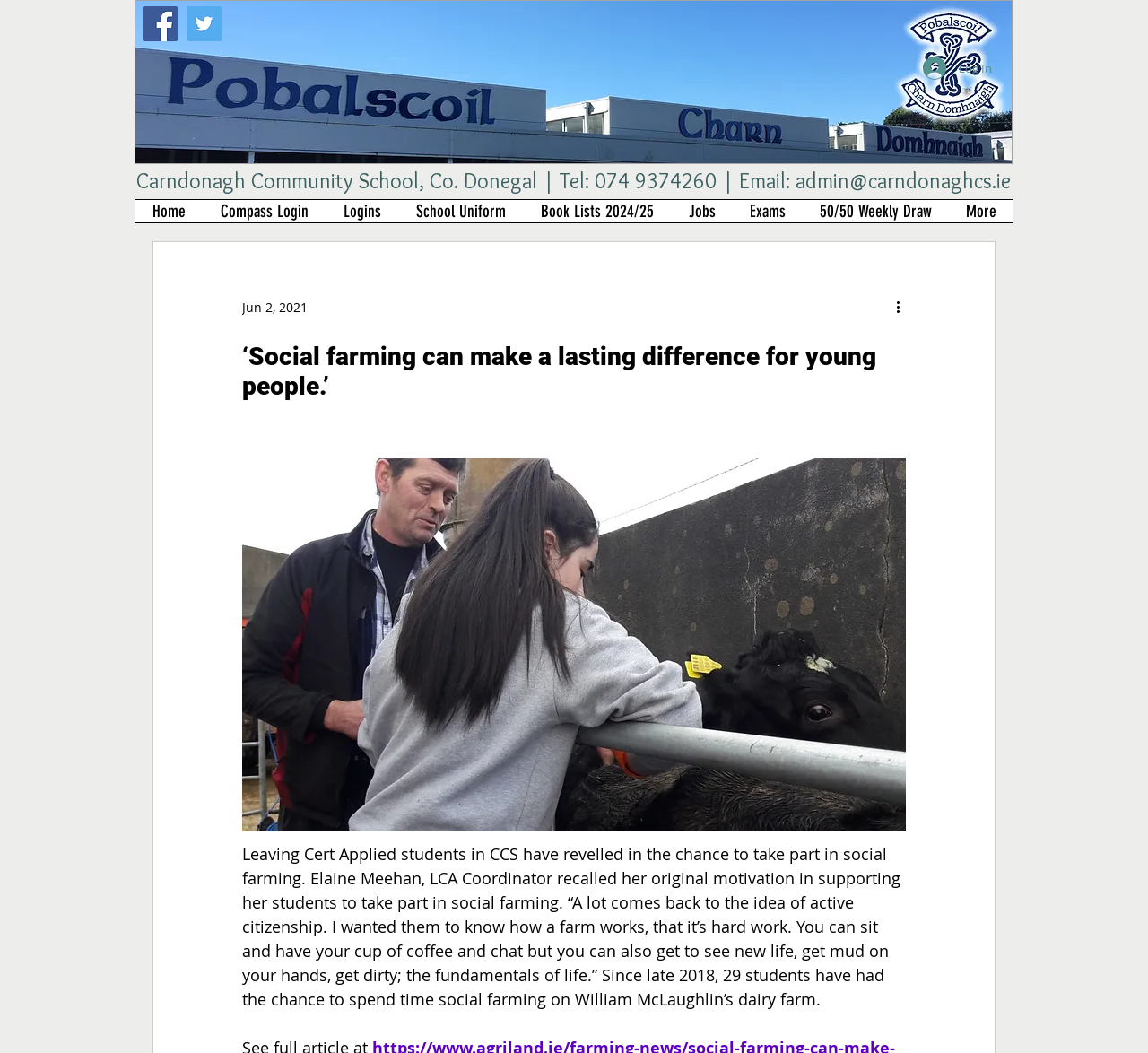Identify the bounding box coordinates of the element to click to follow this instruction: 'Read more about social farming'. Ensure the coordinates are four float values between 0 and 1, provided as [left, top, right, bottom].

[0.211, 0.325, 0.789, 0.381]